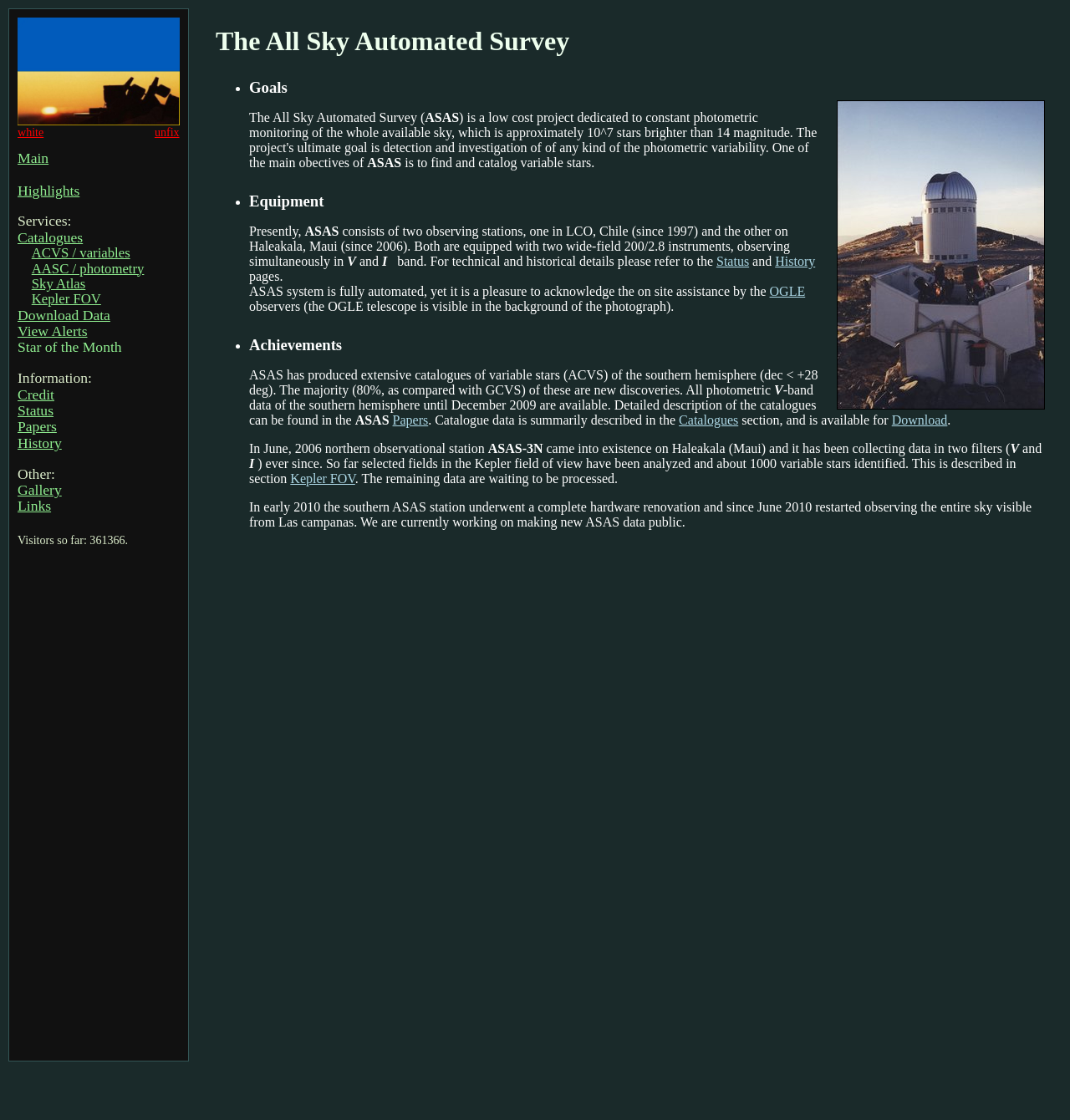Determine the bounding box coordinates of the element that should be clicked to execute the following command: "View the main page".

[0.016, 0.133, 0.045, 0.148]